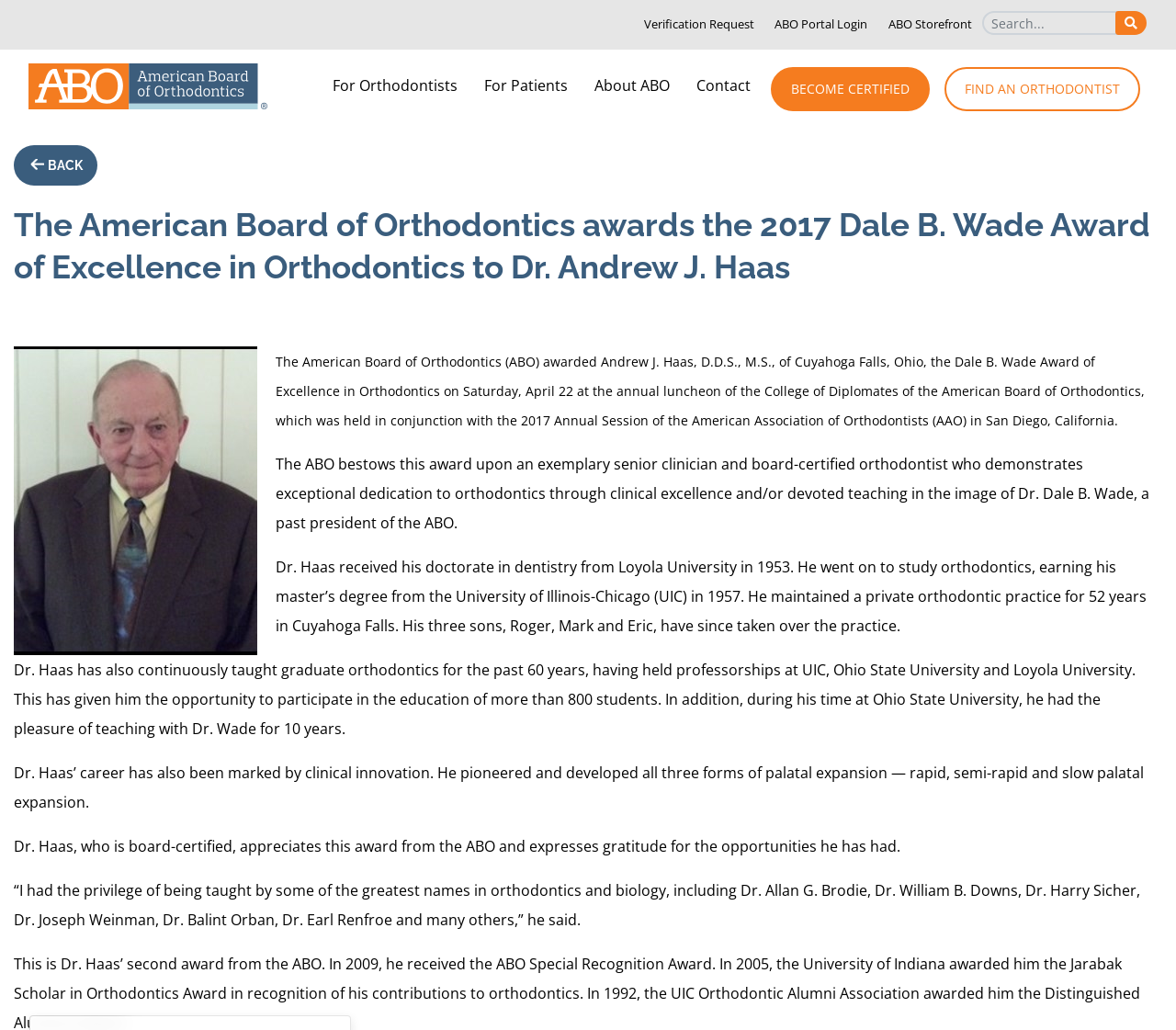Please identify the bounding box coordinates of the element that needs to be clicked to perform the following instruction: "Find an orthodontist".

[0.803, 0.065, 0.97, 0.108]